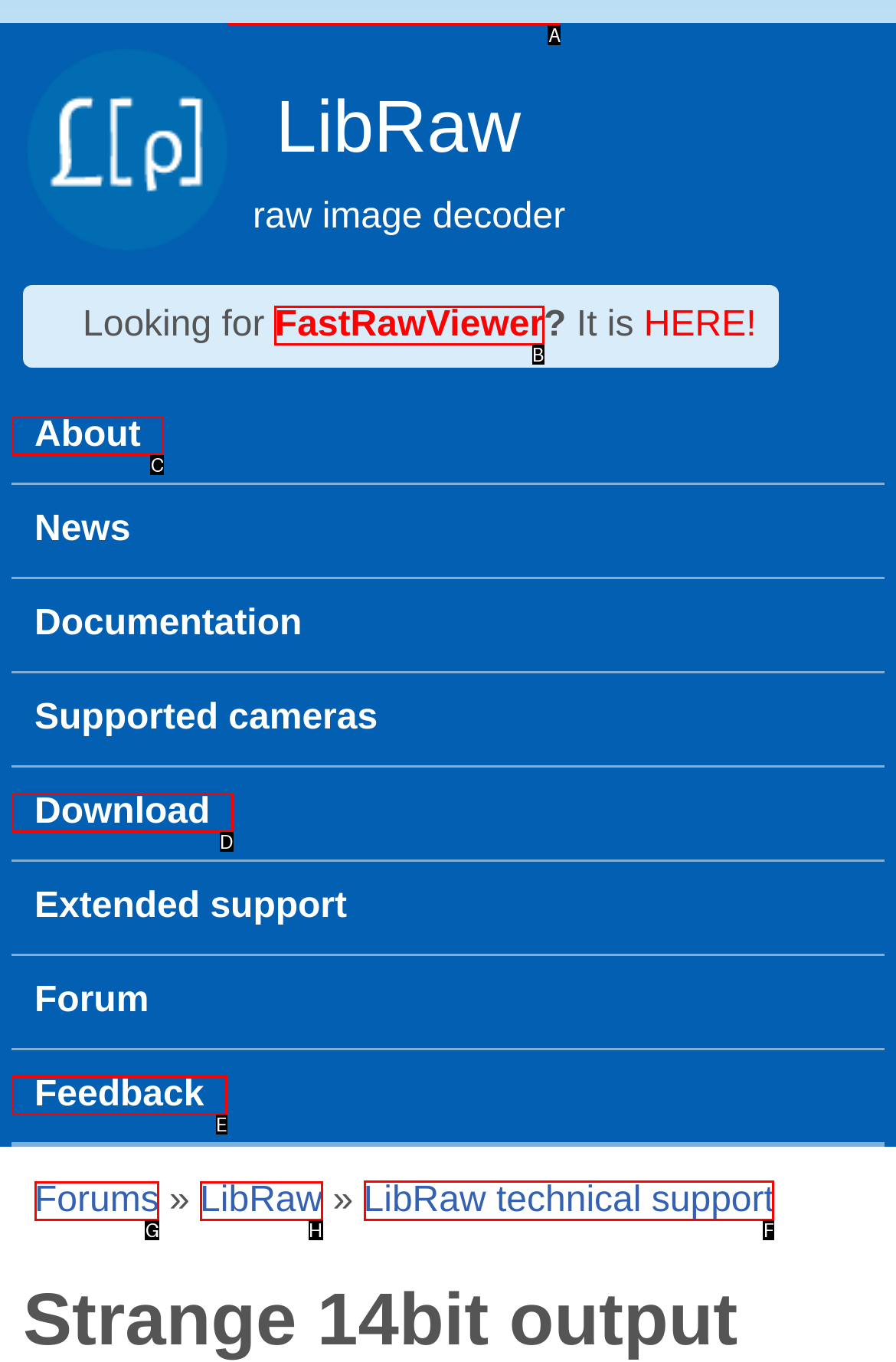Select the HTML element to finish the task: Check the 'LibRaw technical support' page Reply with the letter of the correct option.

F